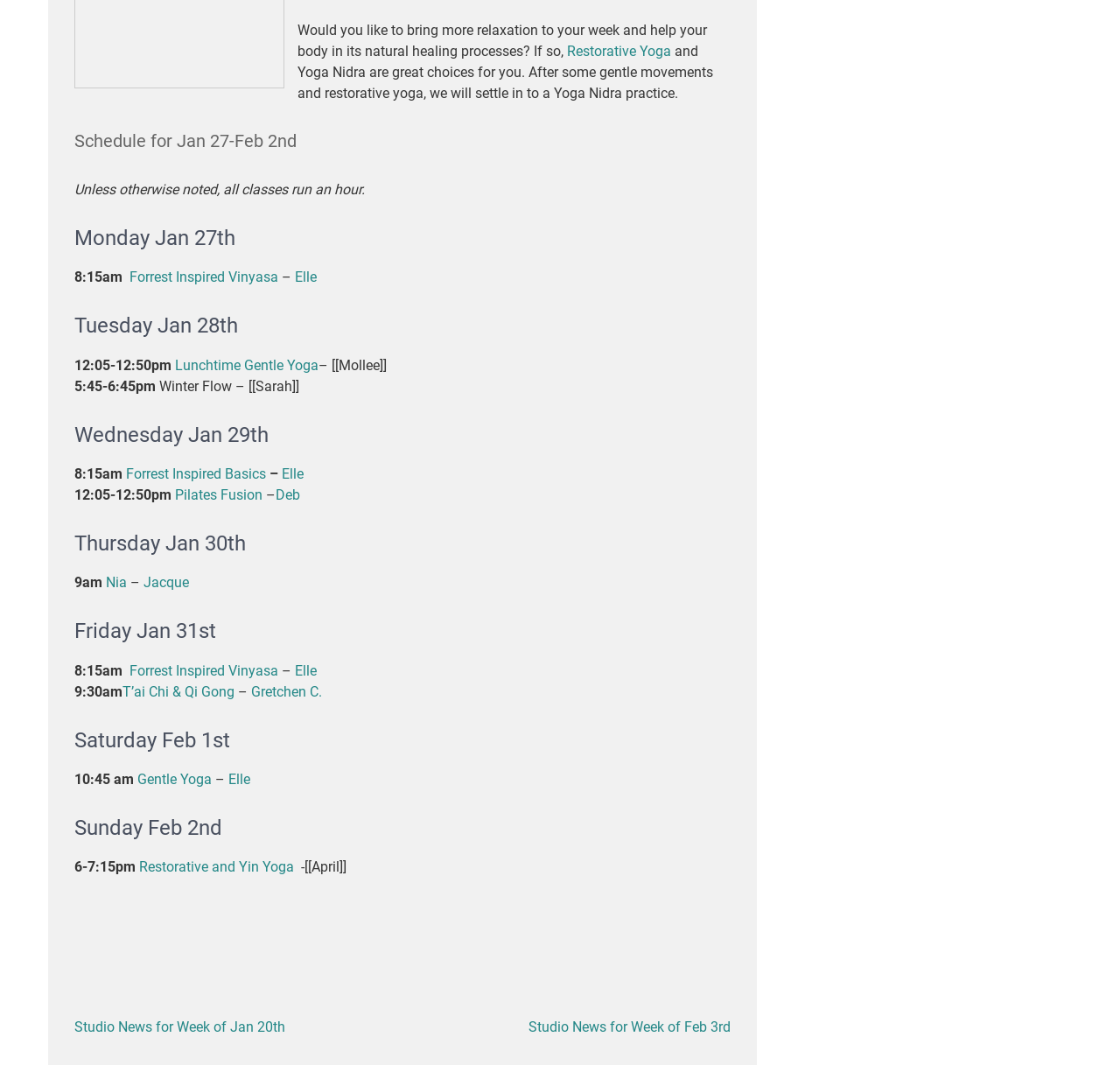Refer to the screenshot and give an in-depth answer to this question: What type of yoga is mentioned in the schedule for Monday?

By examining the schedule for Monday, I found that the 8:15am class is labeled as 'Forrest Inspired Vinyasa'.